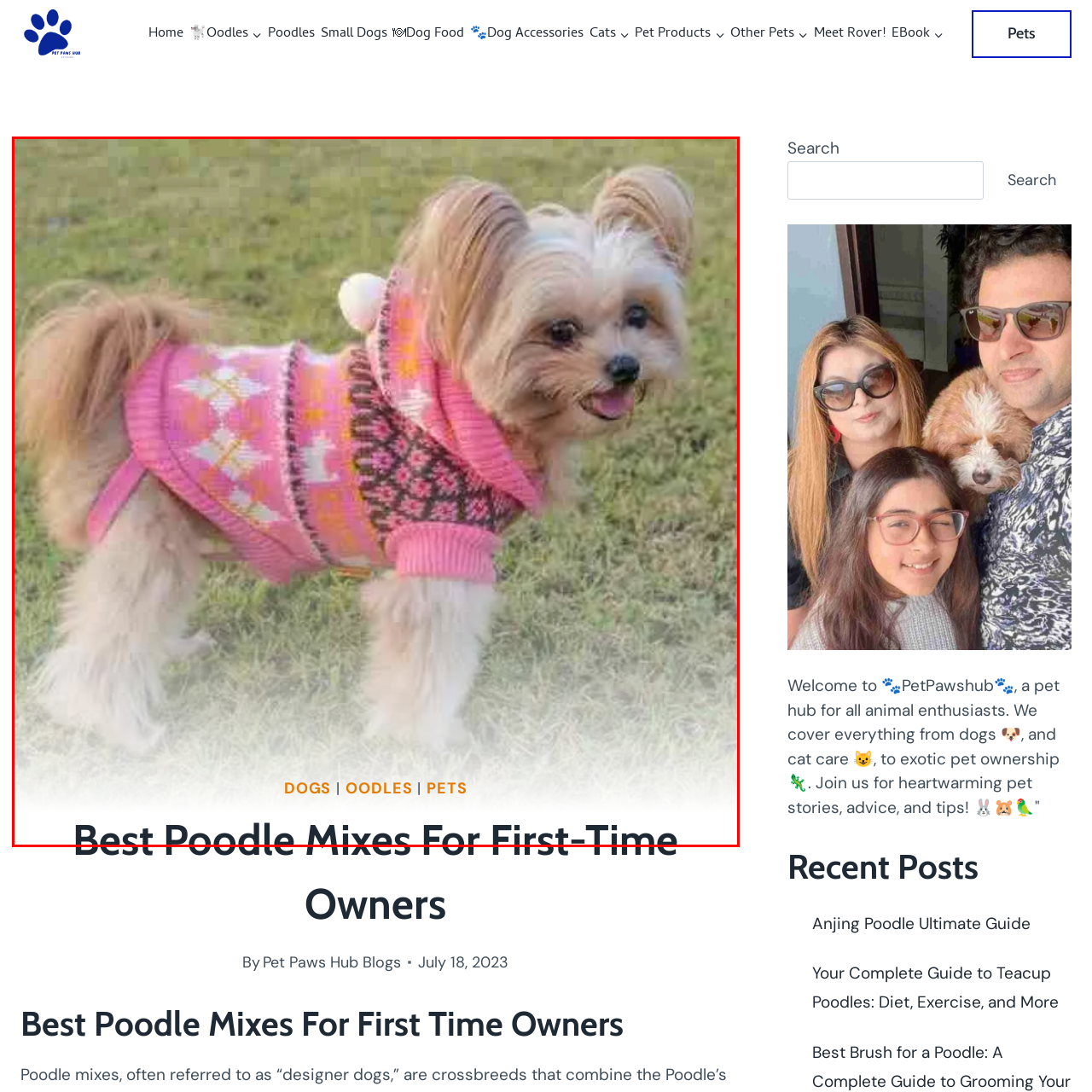What is the background of the image?
Direct your attention to the image marked by the red bounding box and provide a detailed answer based on the visual details available.

The backdrop of the image is a natural setting, featuring lush green grass, which provides a perfect contrast to the dog's vibrant appearance and emphasizes its playful nature.